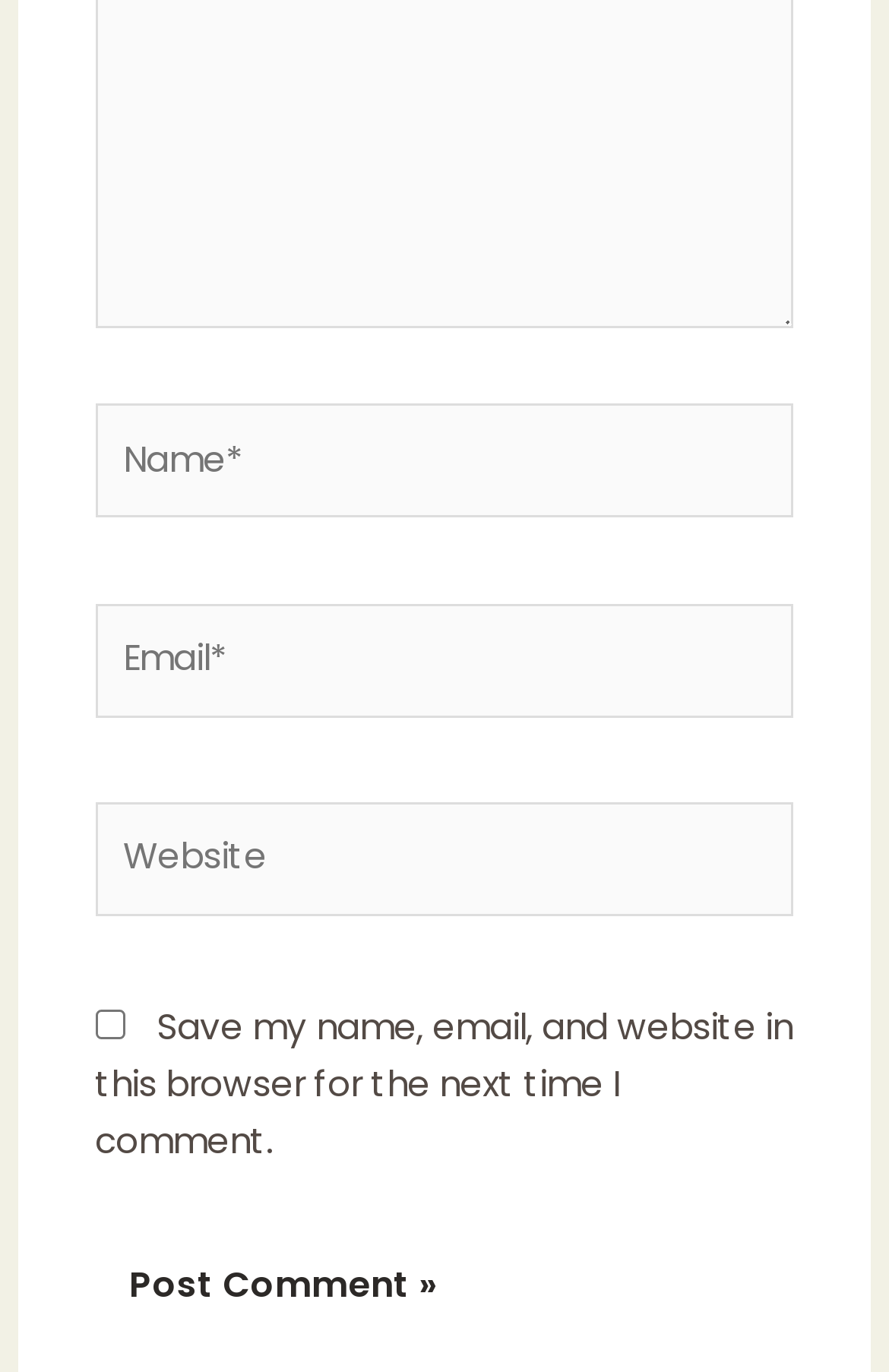Can you give a detailed response to the following question using the information from the image? What is the first required field?

The first required field is 'Name' because it is the first field marked with an asterisk (*) and has a corresponding textbox with the 'required' attribute set to True.